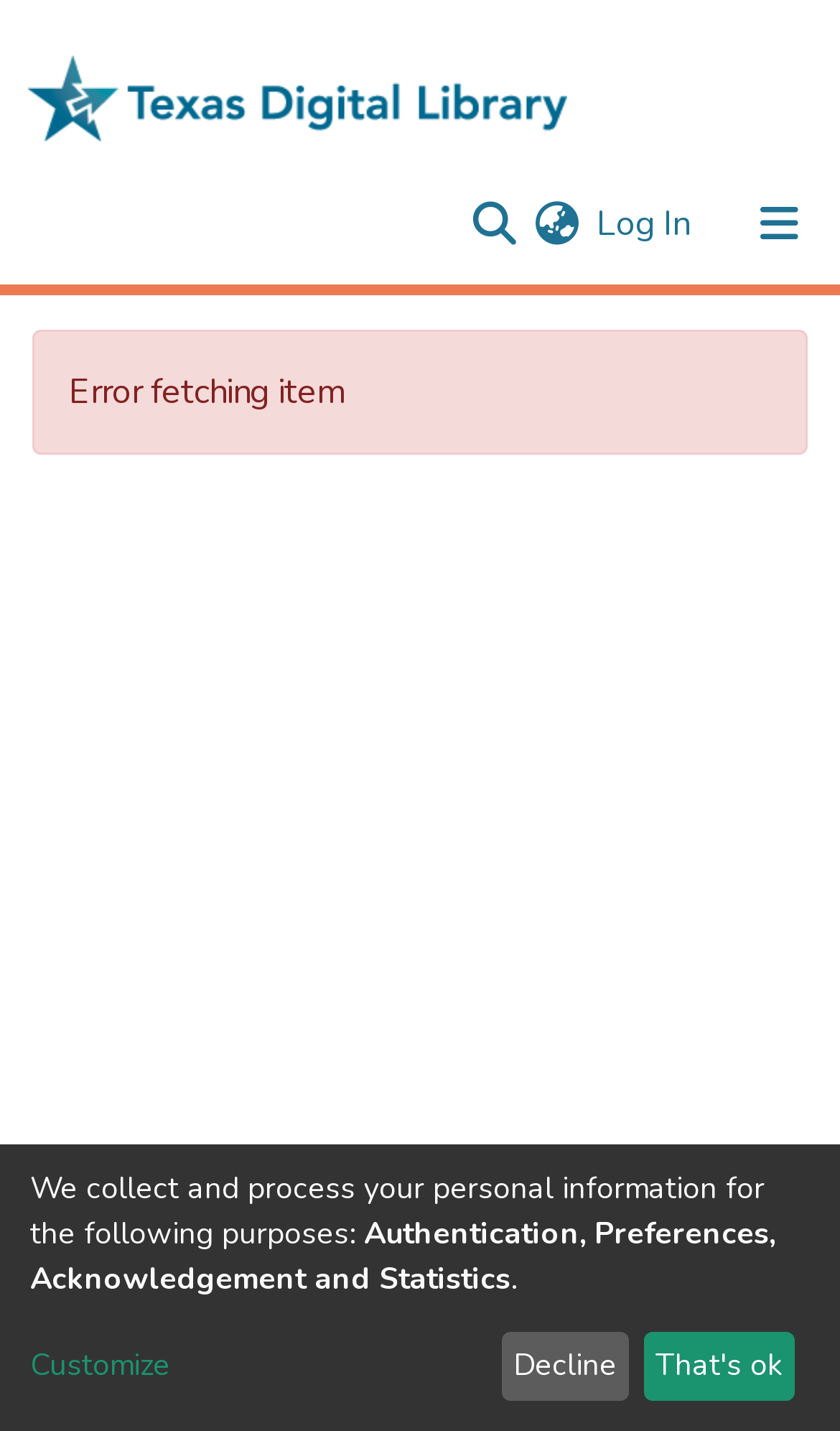Provide the bounding box coordinates for the area that should be clicked to complete the instruction: "Toggle navigation".

[0.856, 0.127, 1.0, 0.187]